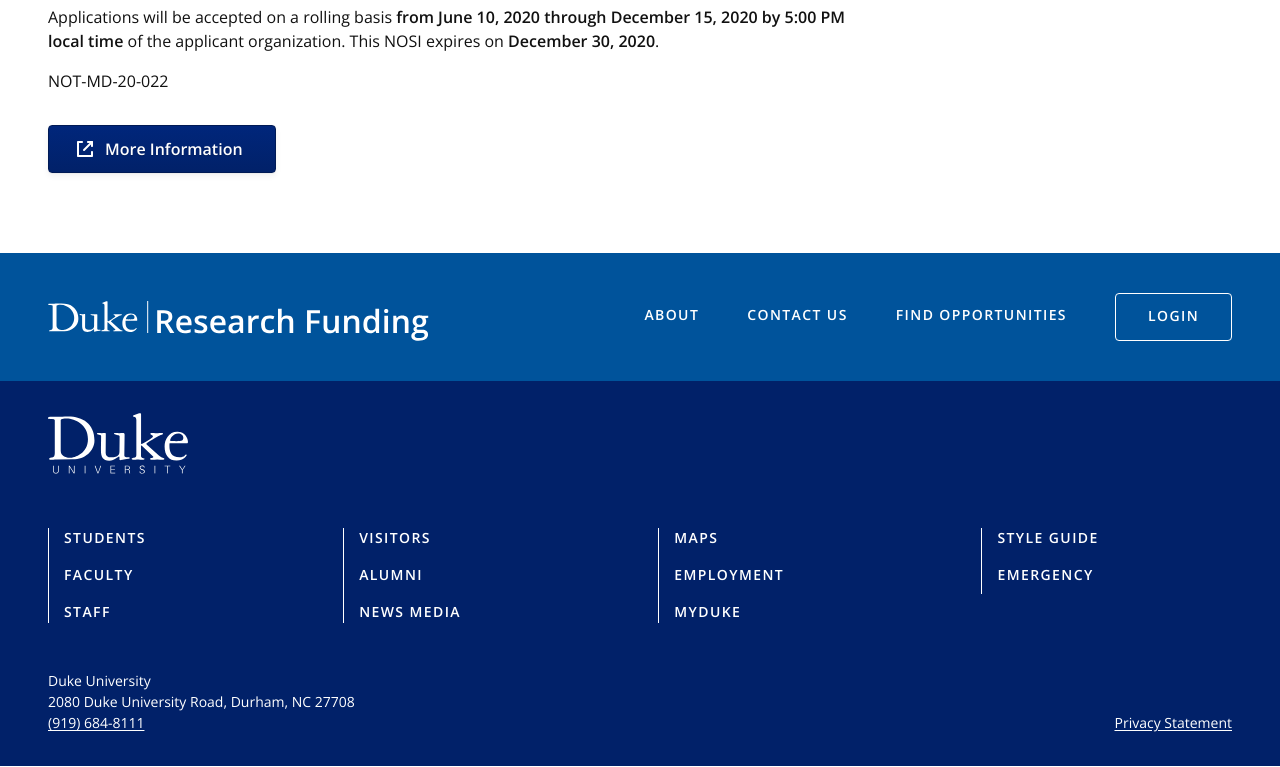What is the phone number of Duke University?
Please elaborate on the answer to the question with detailed information.

The phone number of Duke University can be found in the link '(919) 684-8111' located at the bottom of the webpage.